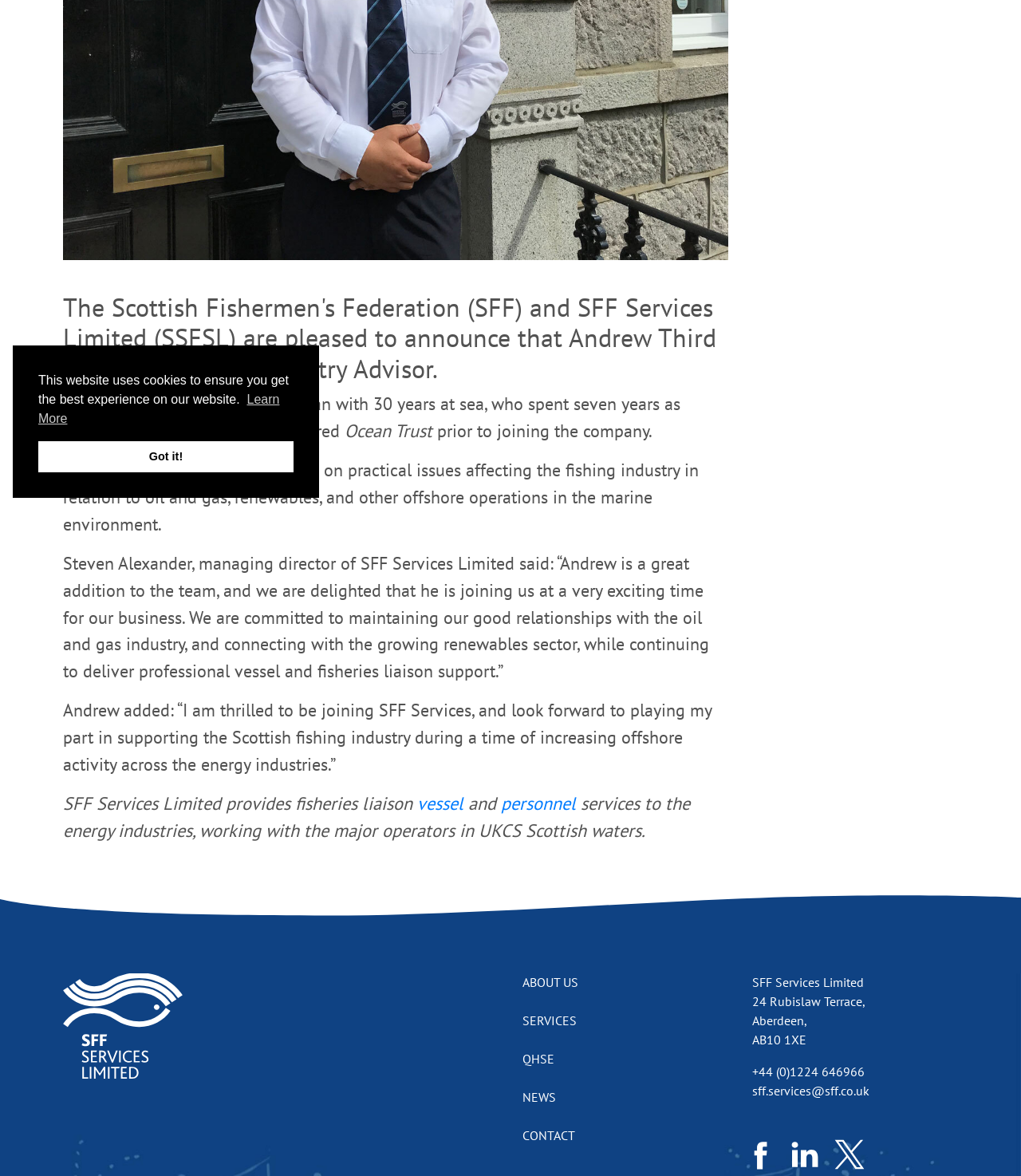Based on the element description, predict the bounding box coordinates (top-left x, top-left y, bottom-right x, bottom-right y) for the UI element in the screenshot: +44 (0)1224 646966

[0.737, 0.904, 0.847, 0.918]